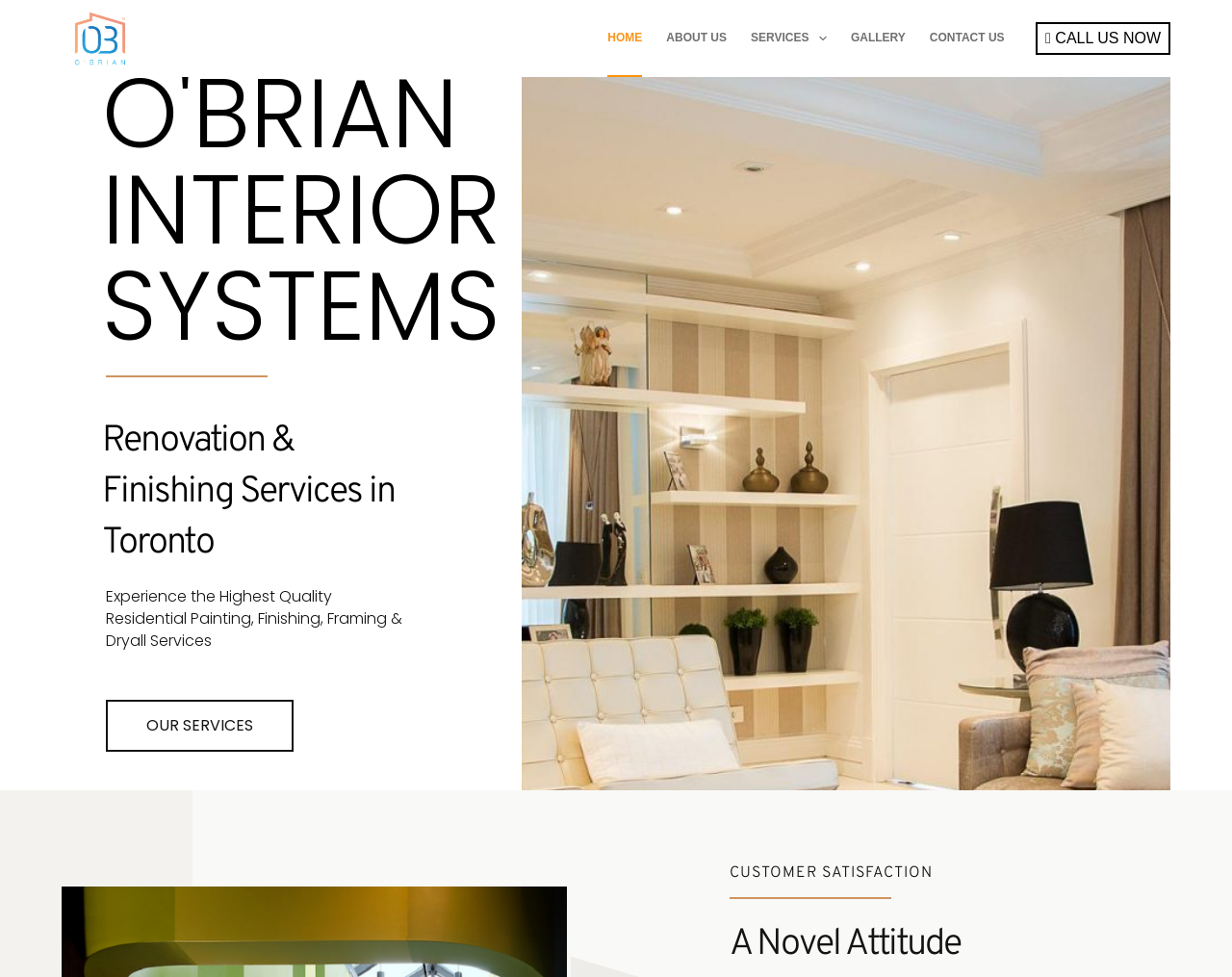Highlight the bounding box coordinates of the region I should click on to meet the following instruction: "Click the 'CALL US NOW' button".

[0.841, 0.022, 0.95, 0.056]